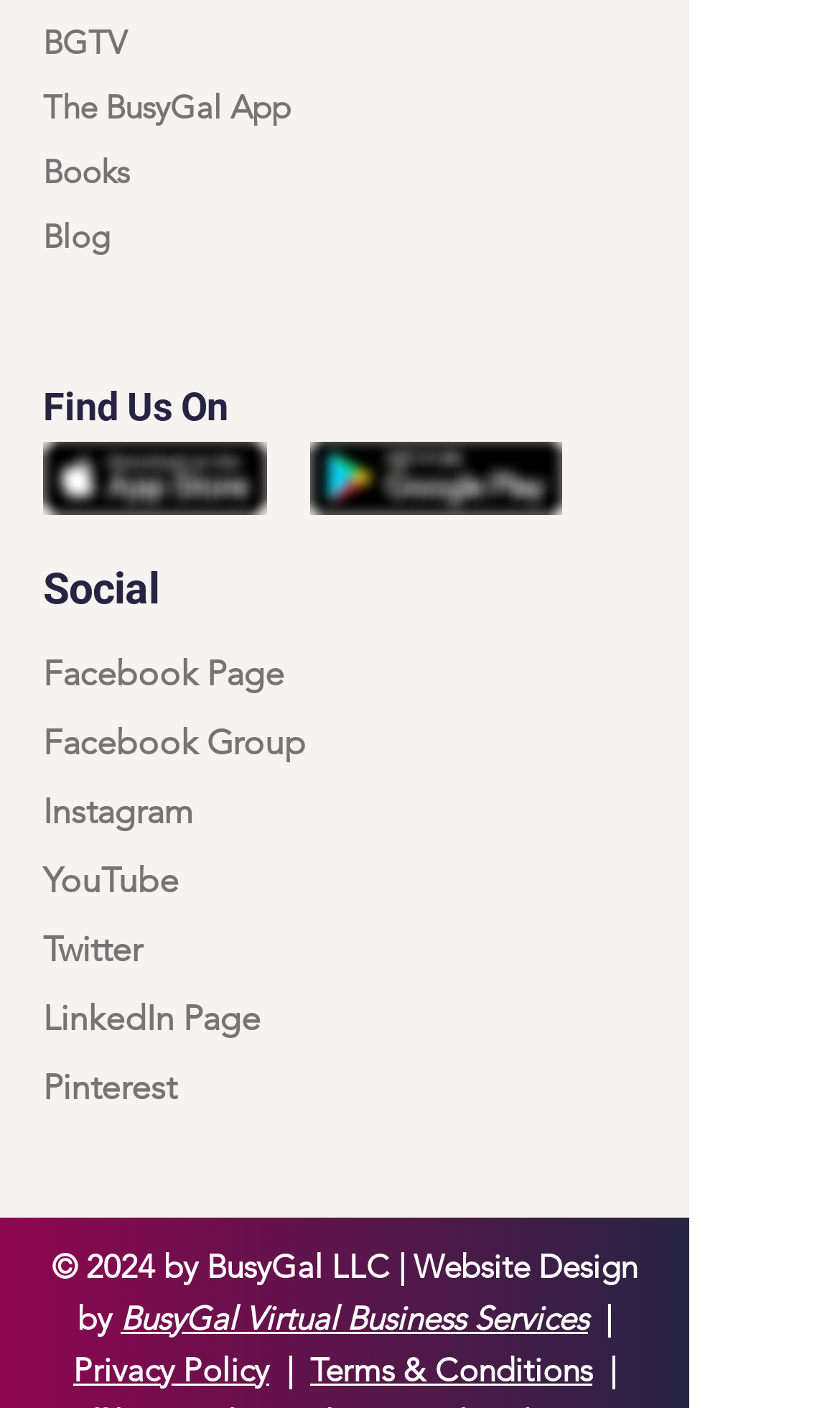Please identify the bounding box coordinates of the element's region that should be clicked to execute the following instruction: "Check out the Blog". The bounding box coordinates must be four float numbers between 0 and 1, i.e., [left, top, right, bottom].

[0.051, 0.152, 0.131, 0.181]